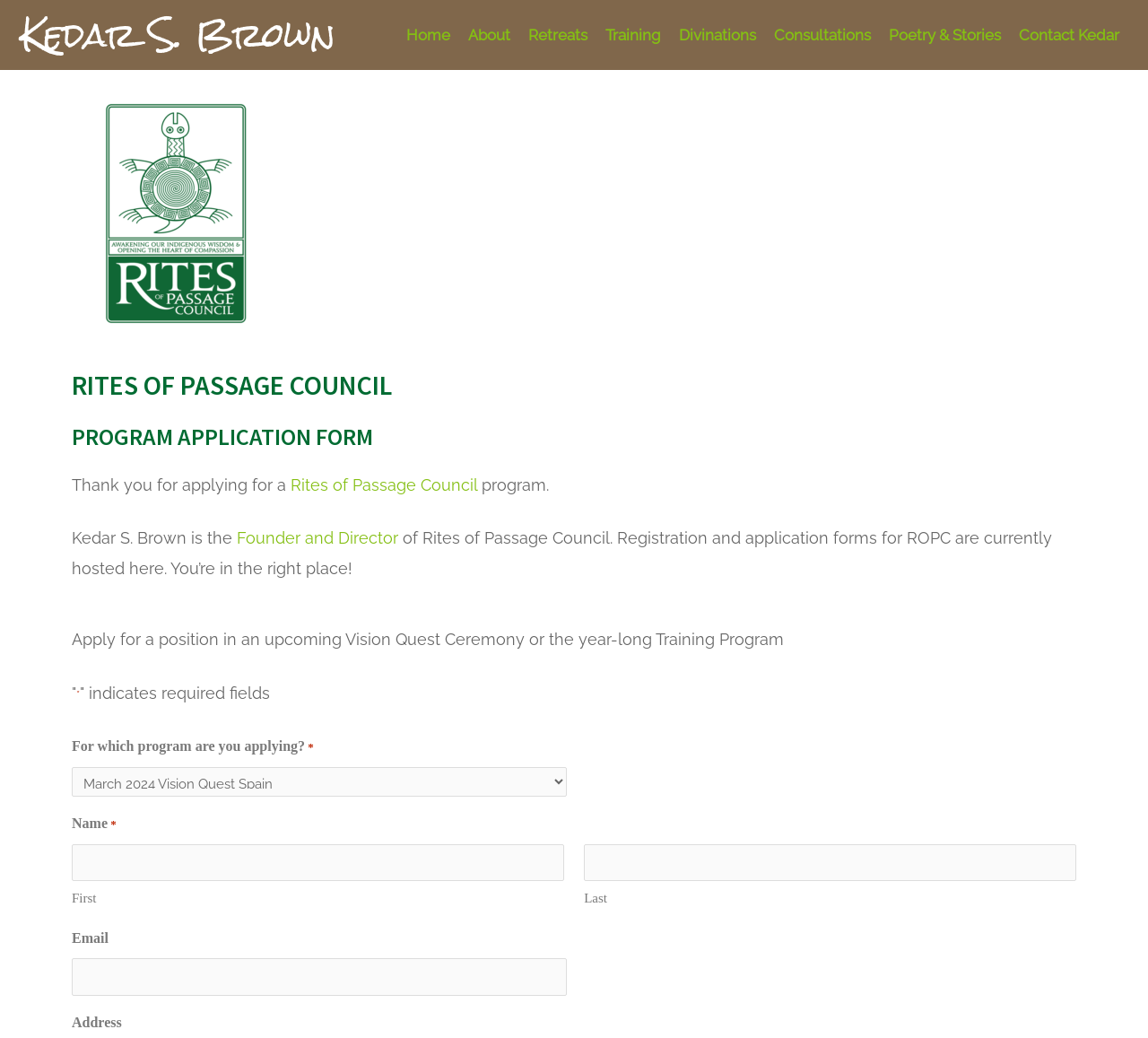What is the name of the founder and director of Rites of Passage Council?
Please look at the screenshot and answer using one word or phrase.

Kedar S. Brown